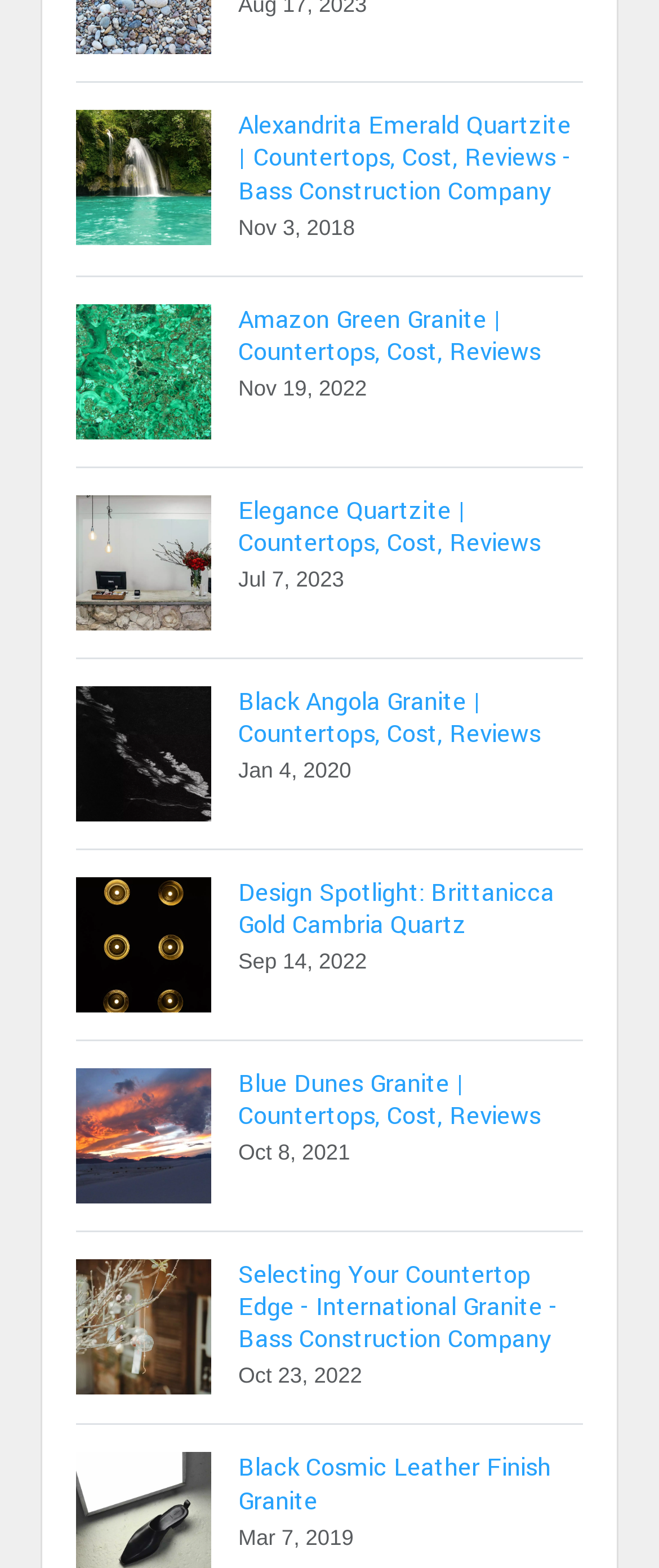How many links are on the webpage?
Make sure to answer the question with a detailed and comprehensive explanation.

There are 8 links on the webpage, each corresponding to a different countertop material or article.